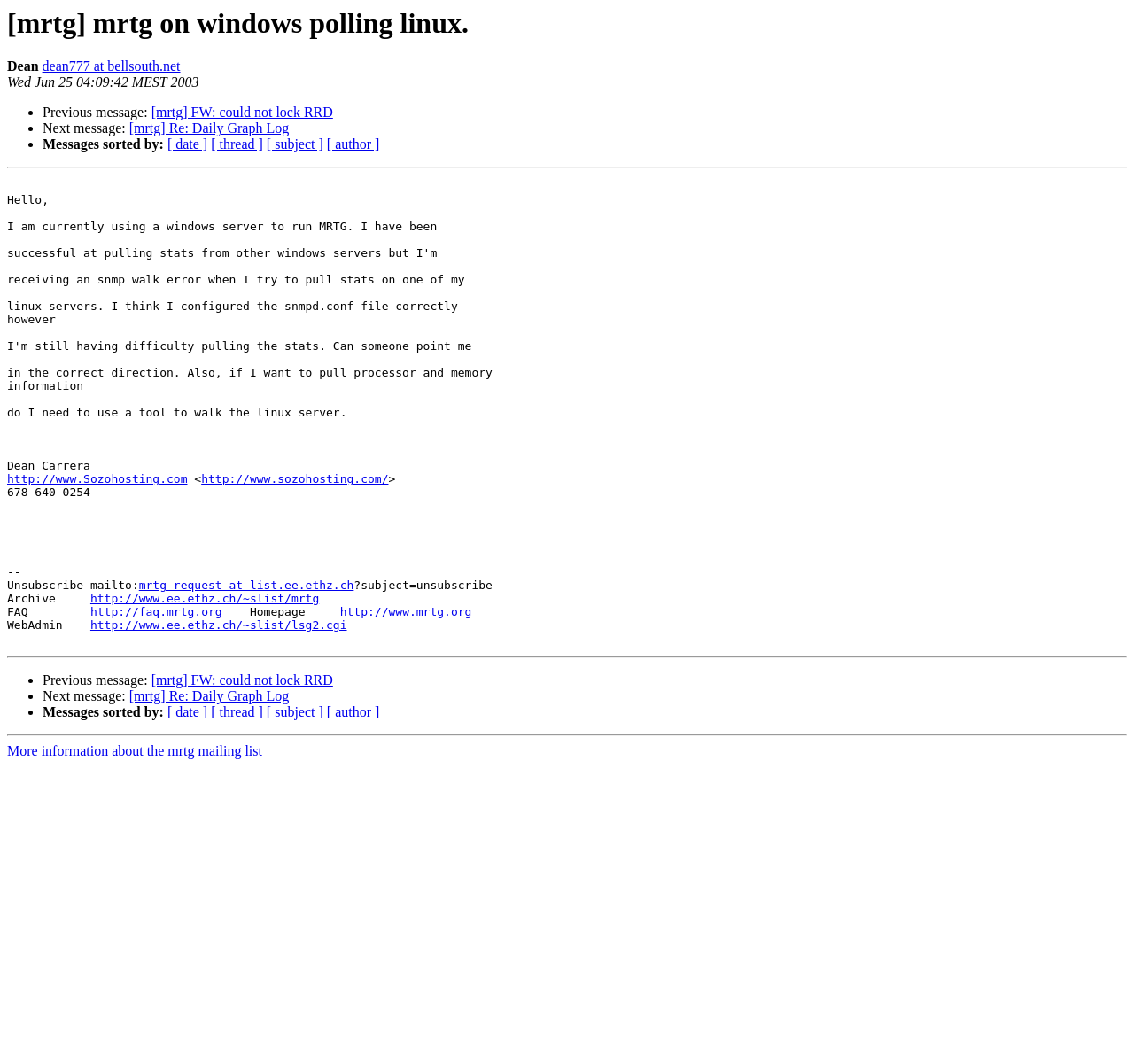Please find and report the bounding box coordinates of the element to click in order to perform the following action: "Click the 'Reject all' button". The coordinates should be expressed as four float numbers between 0 and 1, in the format [left, top, right, bottom].

None